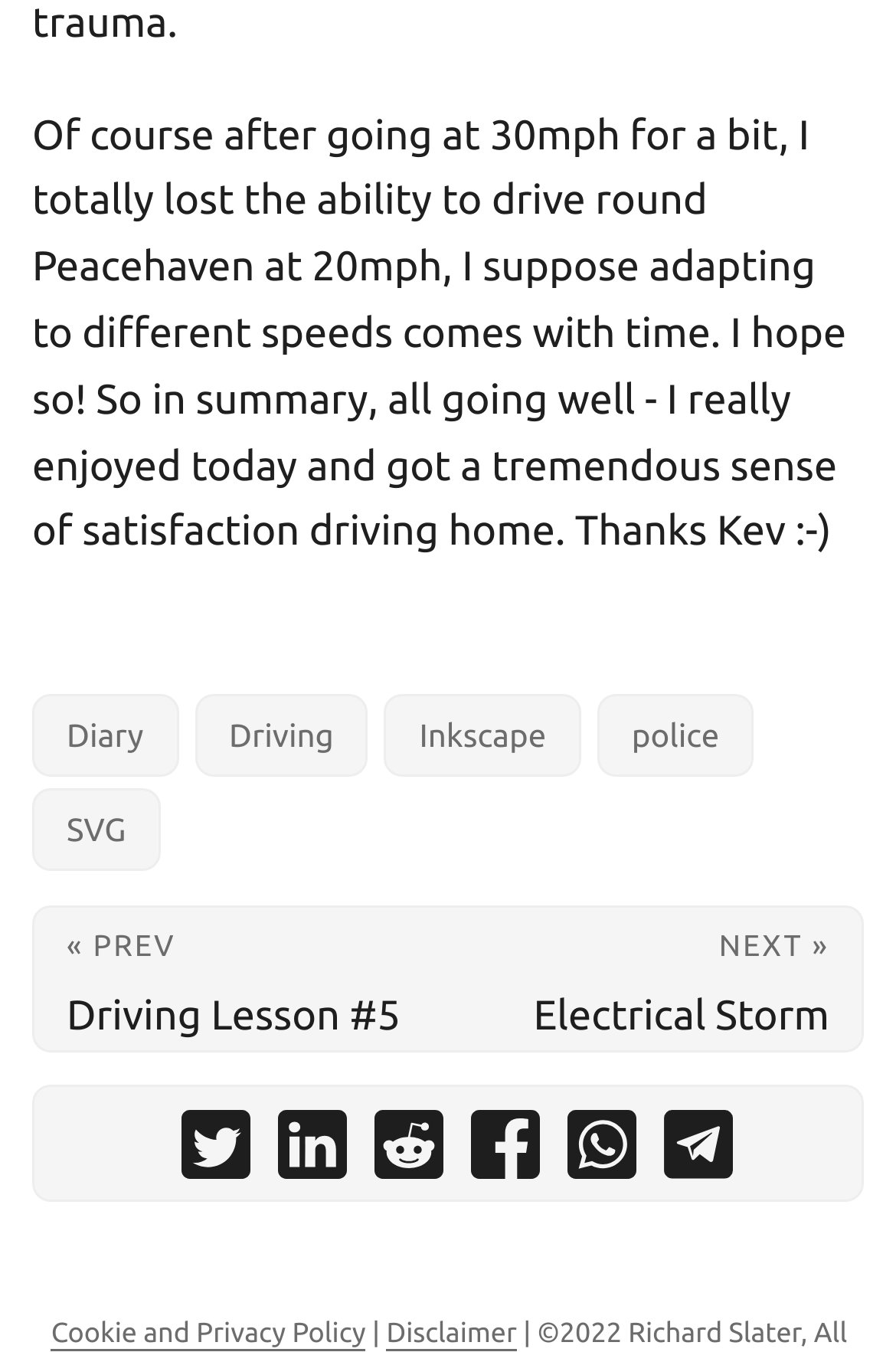Identify the bounding box coordinates of the area that should be clicked in order to complete the given instruction: "Visit Moleskine website". The bounding box coordinates should be four float numbers between 0 and 1, i.e., [left, top, right, bottom].

None